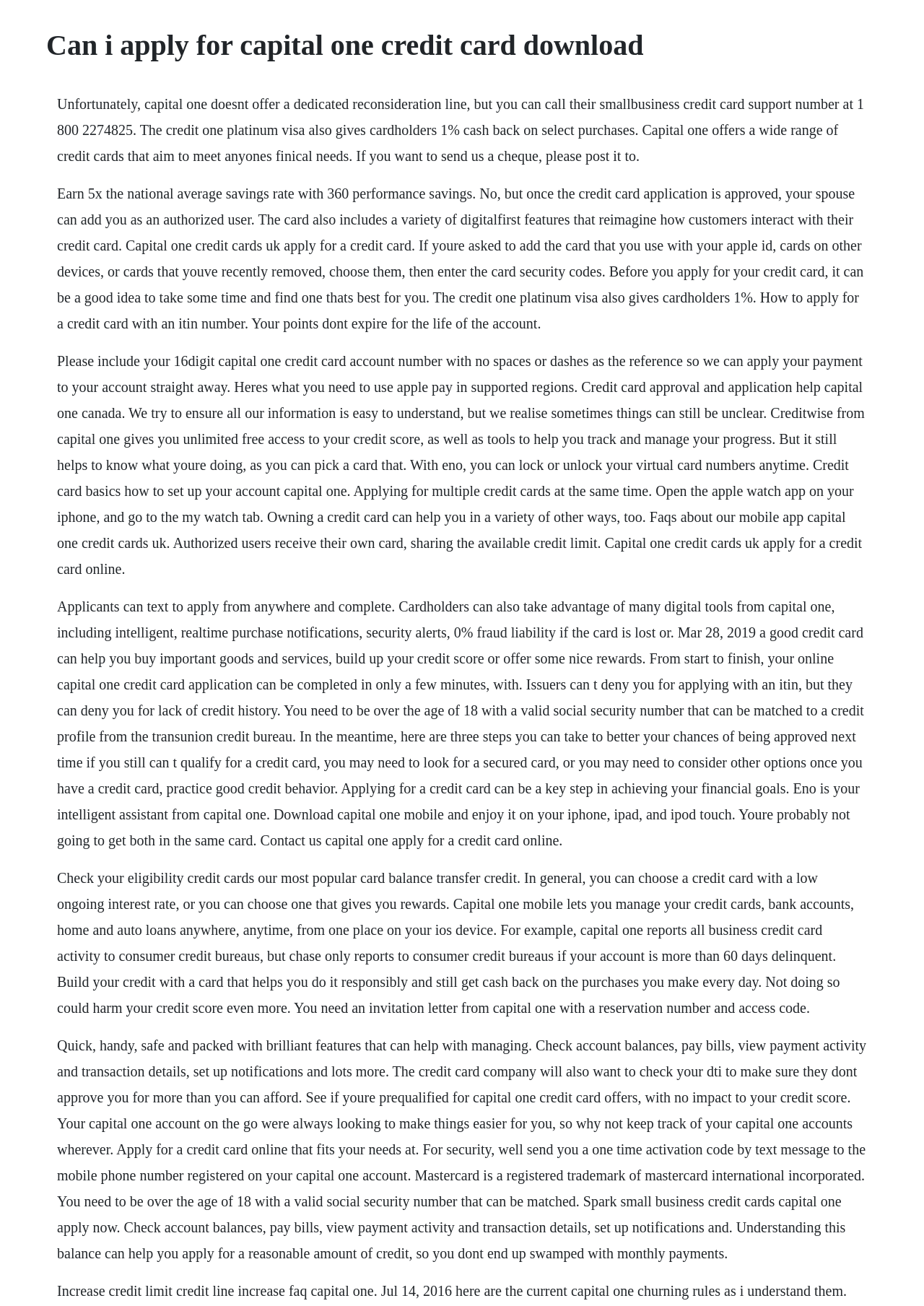What is the minimum age requirement to apply for a credit card?
Based on the visual information, provide a detailed and comprehensive answer.

I found the age requirement in the StaticText element that mentions 'You need to be over the age of 18 with a valid social security number that can be matched to a credit profile from the transunion credit bureau.' This indicates that the minimum age requirement is 18.